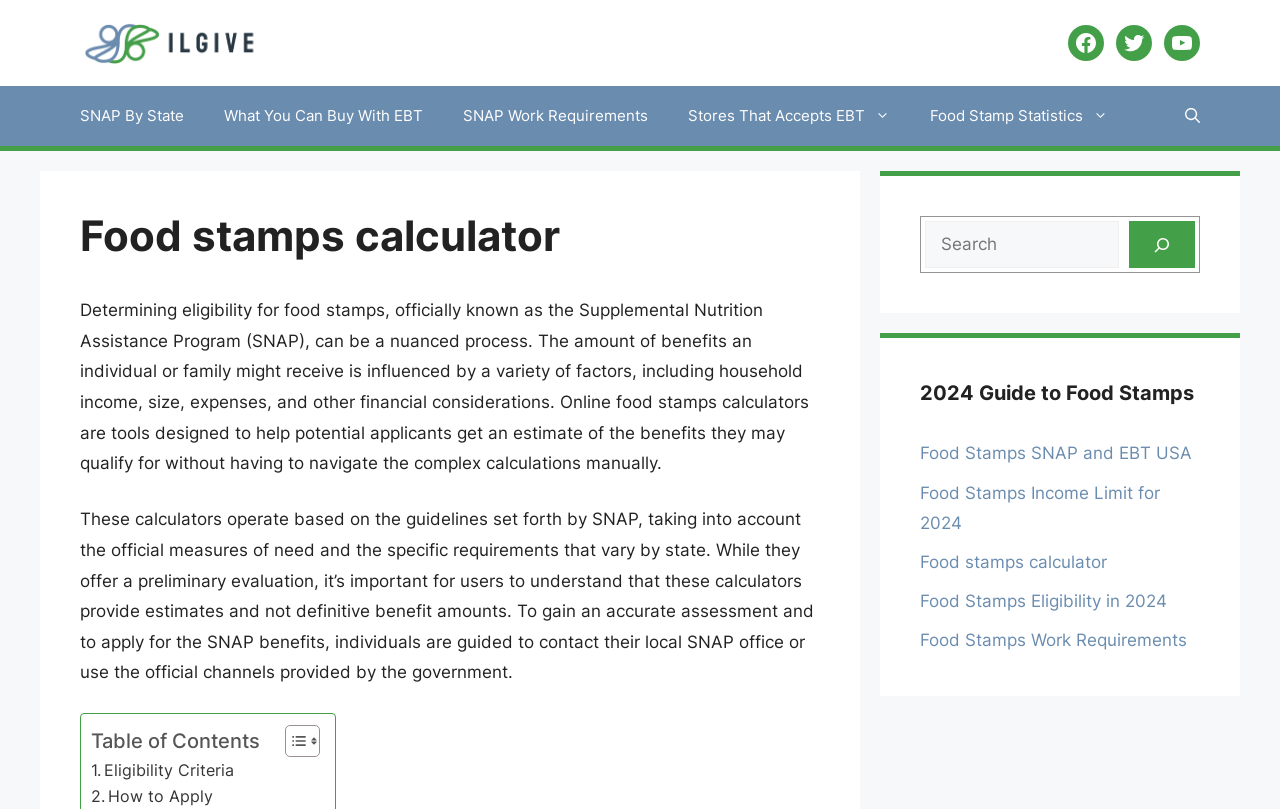Locate and extract the headline of this webpage.

Food stamps calculator